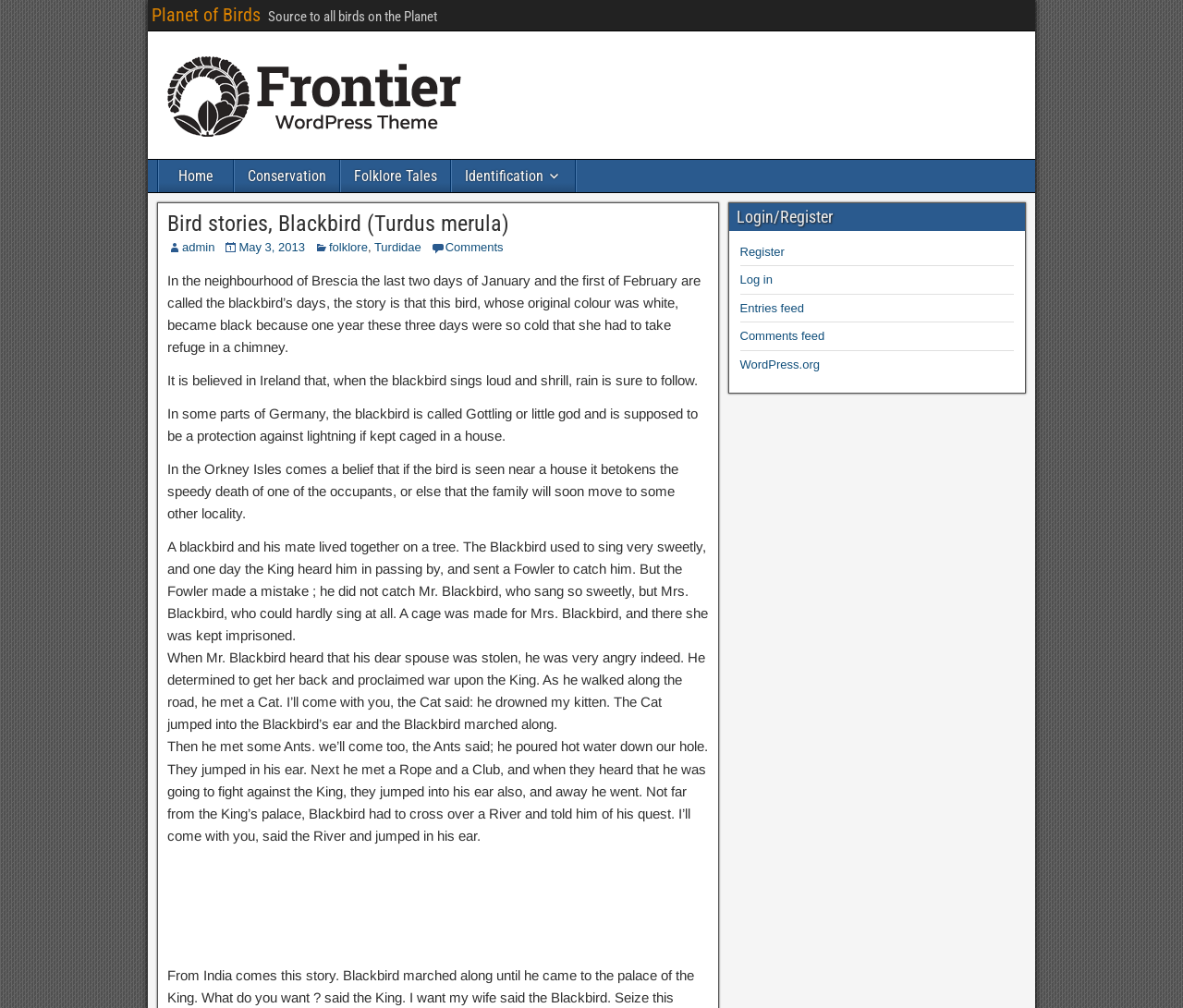How many stories are there about the Blackbird?
Refer to the image and provide a one-word or short phrase answer.

5